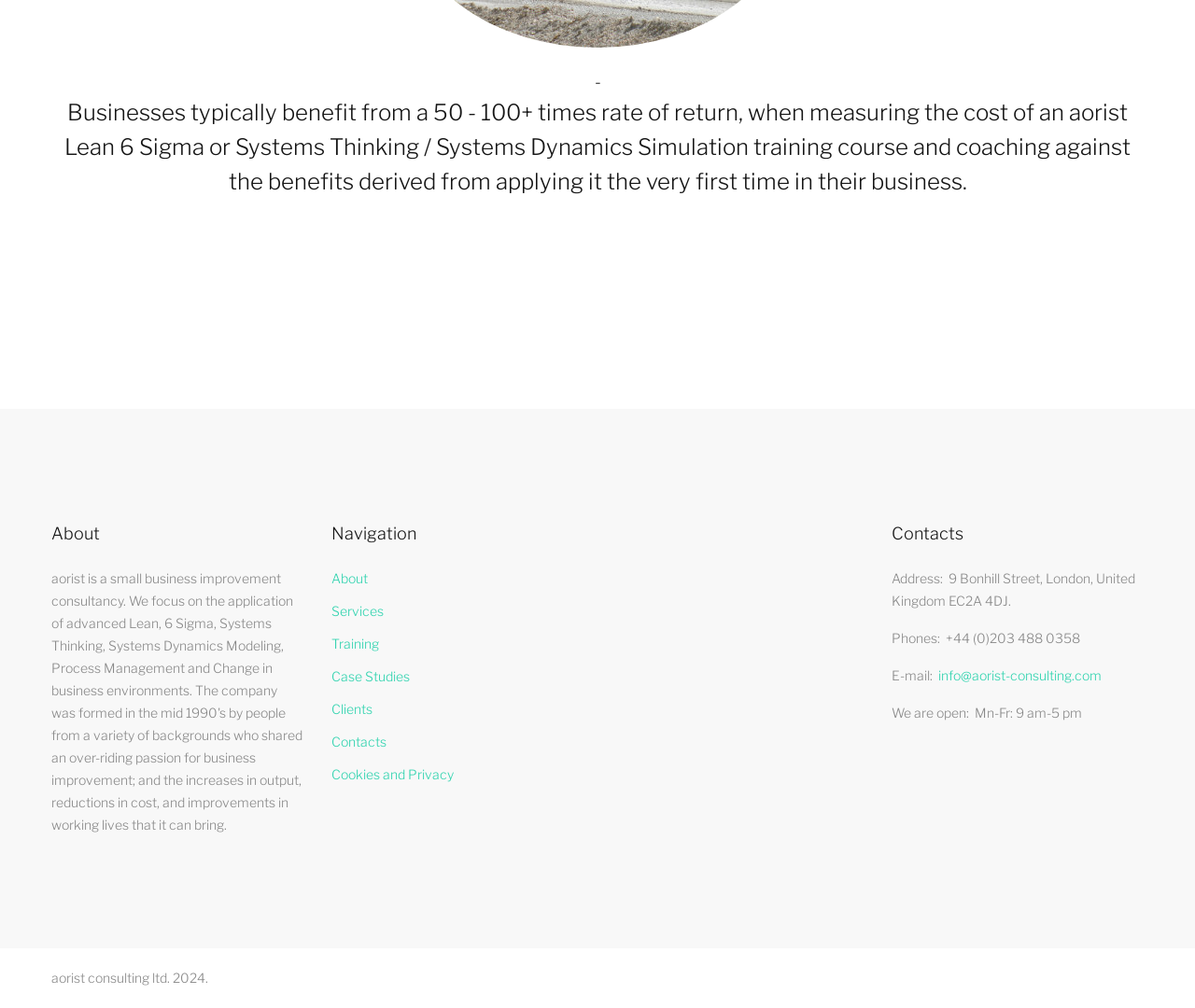Could you indicate the bounding box coordinates of the region to click in order to complete this instruction: "Click on the email address".

[0.785, 0.662, 0.922, 0.677]